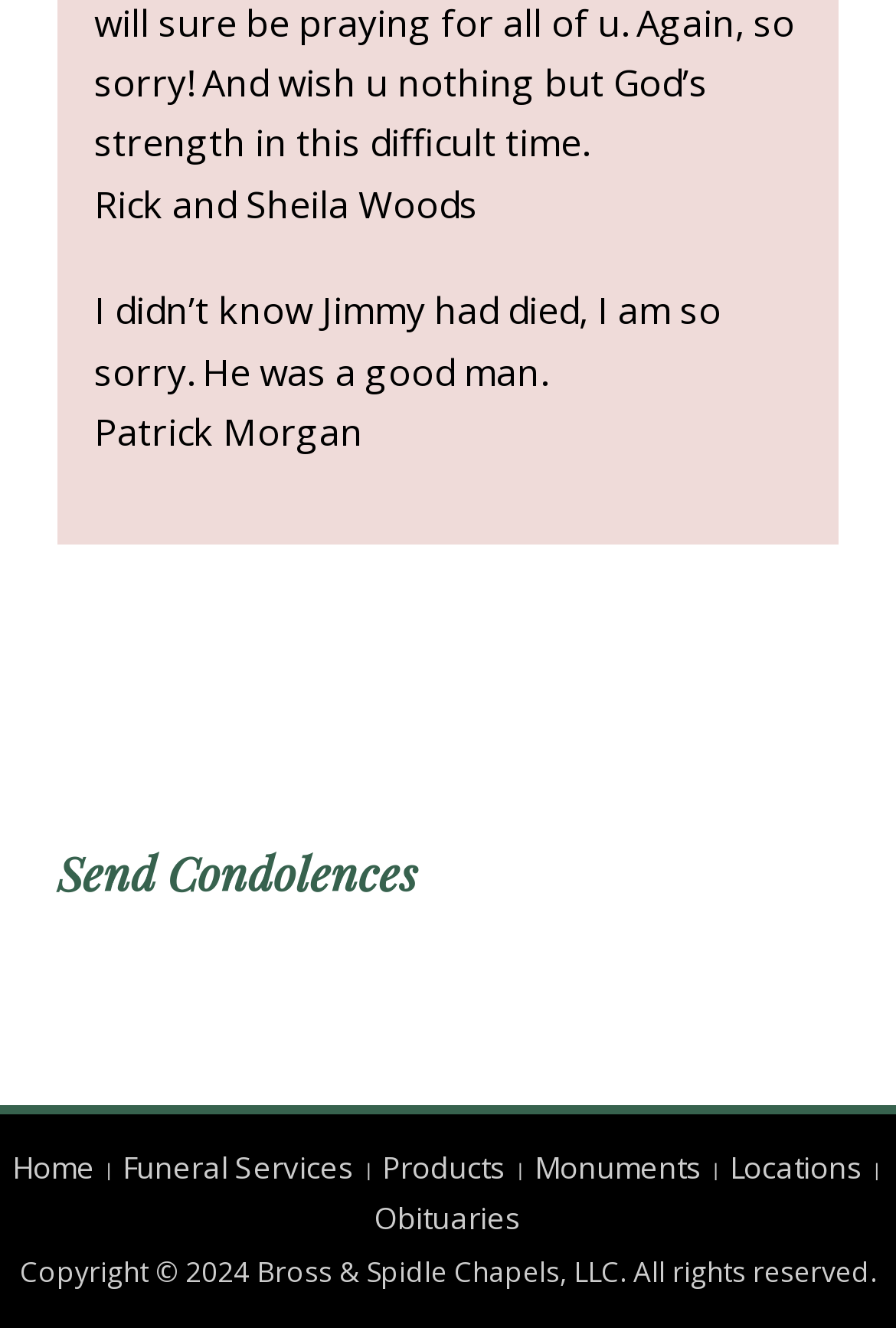Use the information in the screenshot to answer the question comprehensively: What is the purpose of the 'Send Condolences' link?

The answer can be inferred from the text of the link element 'Send Condolences' and its proximity to the condolence message from 'Rick and Sheila Woods'.